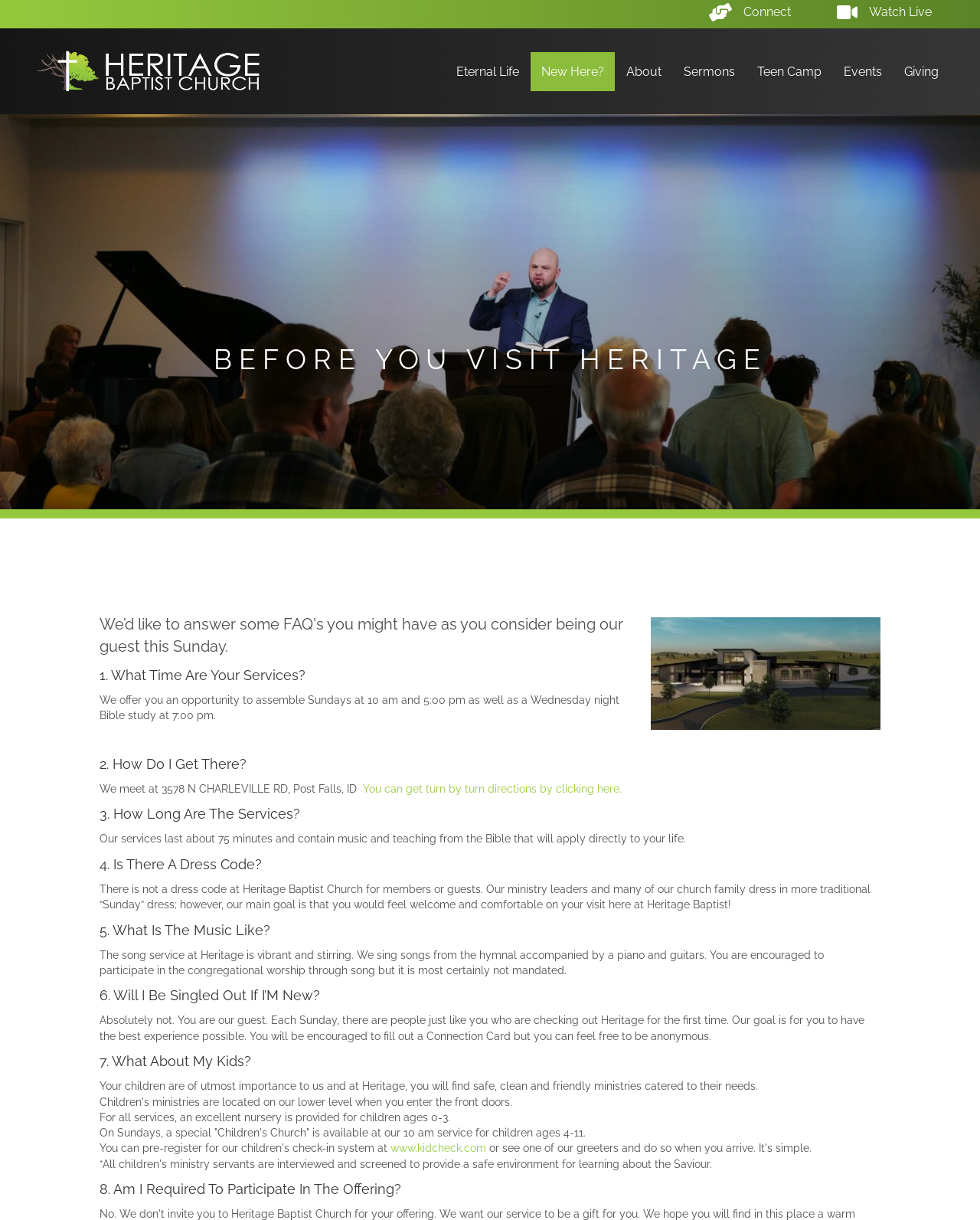Provide a short, one-word or phrase answer to the question below:
What type of music is played during the services?

Hymnal accompanied by piano and guitars